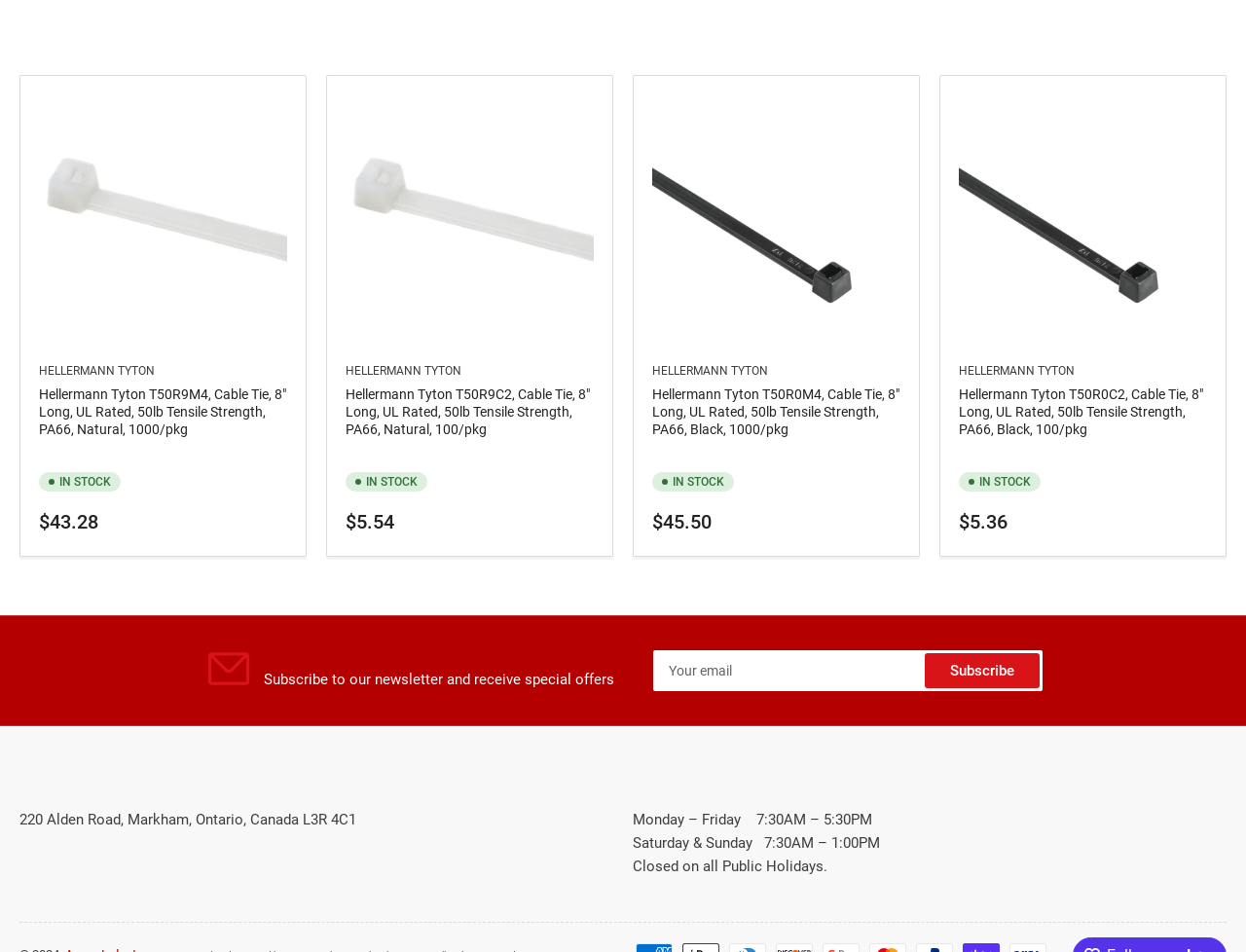Determine the bounding box coordinates of the clickable element to complete this instruction: "Enter email address in the 'Your email' textbox". Provide the coordinates in the format of four float numbers between 0 and 1, [left, top, right, bottom].

[0.524, 0.714, 0.837, 0.757]